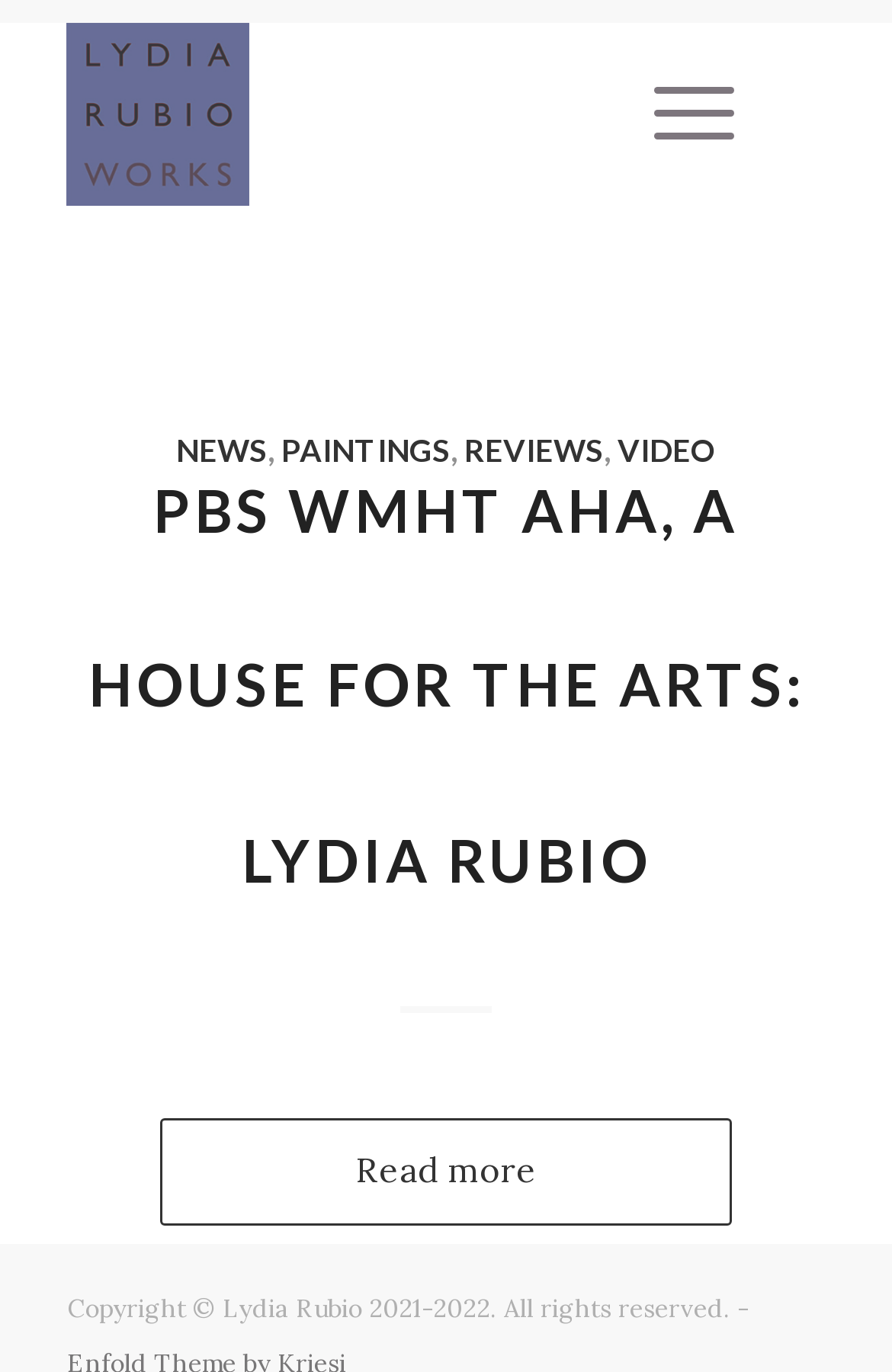Provide a brief response to the question using a single word or phrase: 
What is the purpose of the 'Read more' link?

To read more about the article